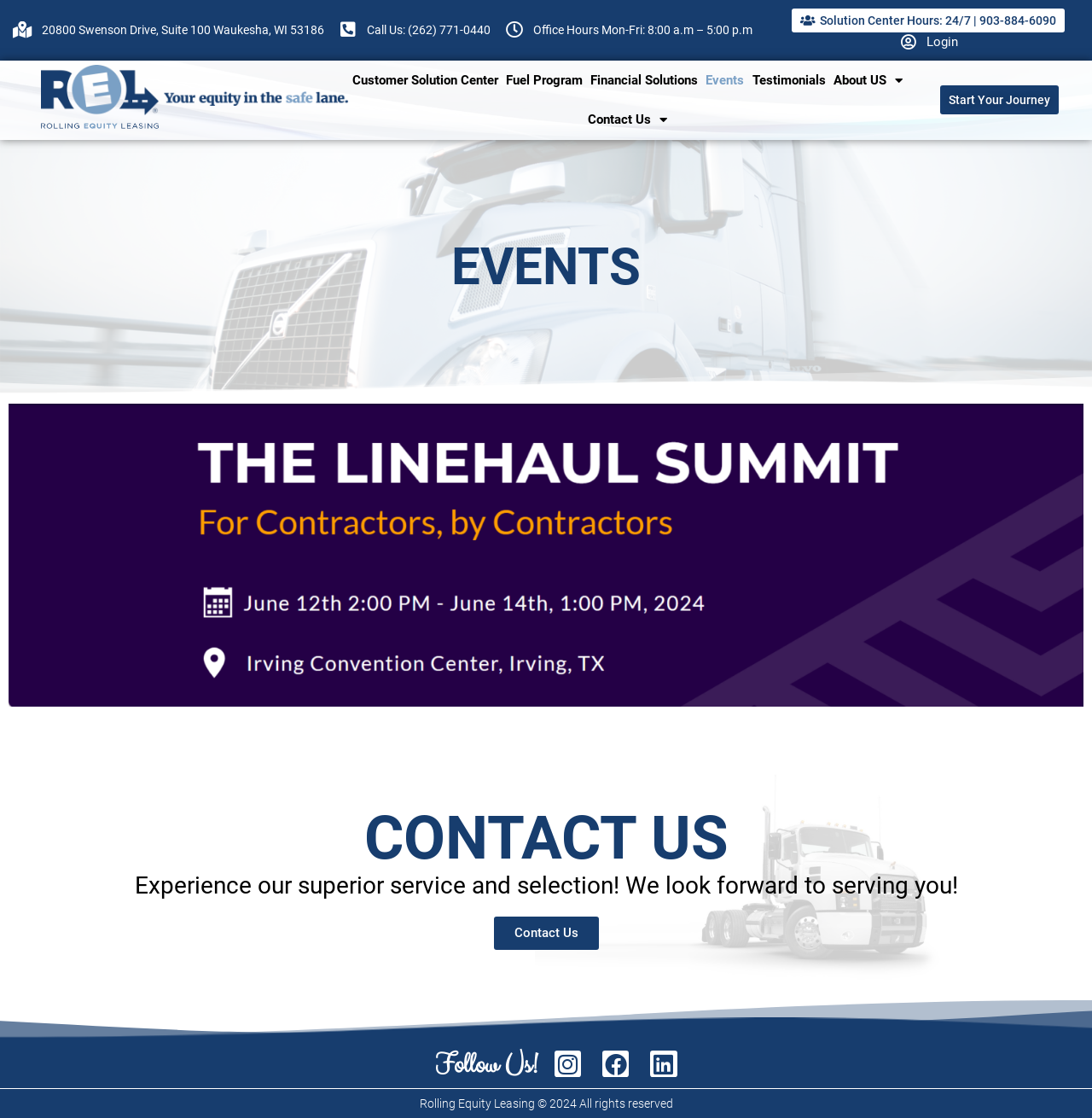Could you specify the bounding box coordinates for the clickable section to complete the following instruction: "Login to the account"?

[0.823, 0.029, 0.877, 0.046]